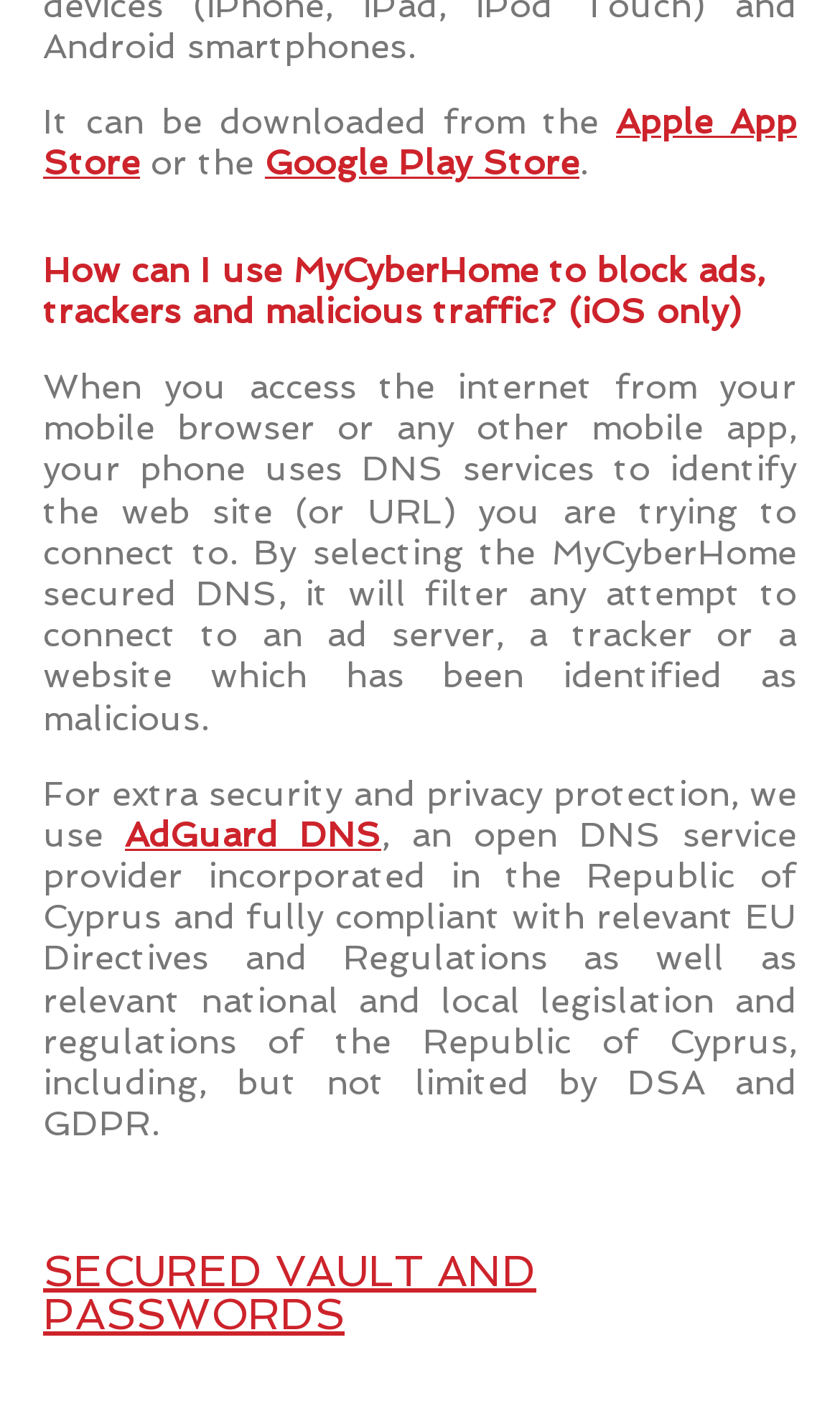Find the bounding box coordinates of the clickable area that will achieve the following instruction: "try Connect Messaging".

[0.328, 0.685, 0.679, 0.707]